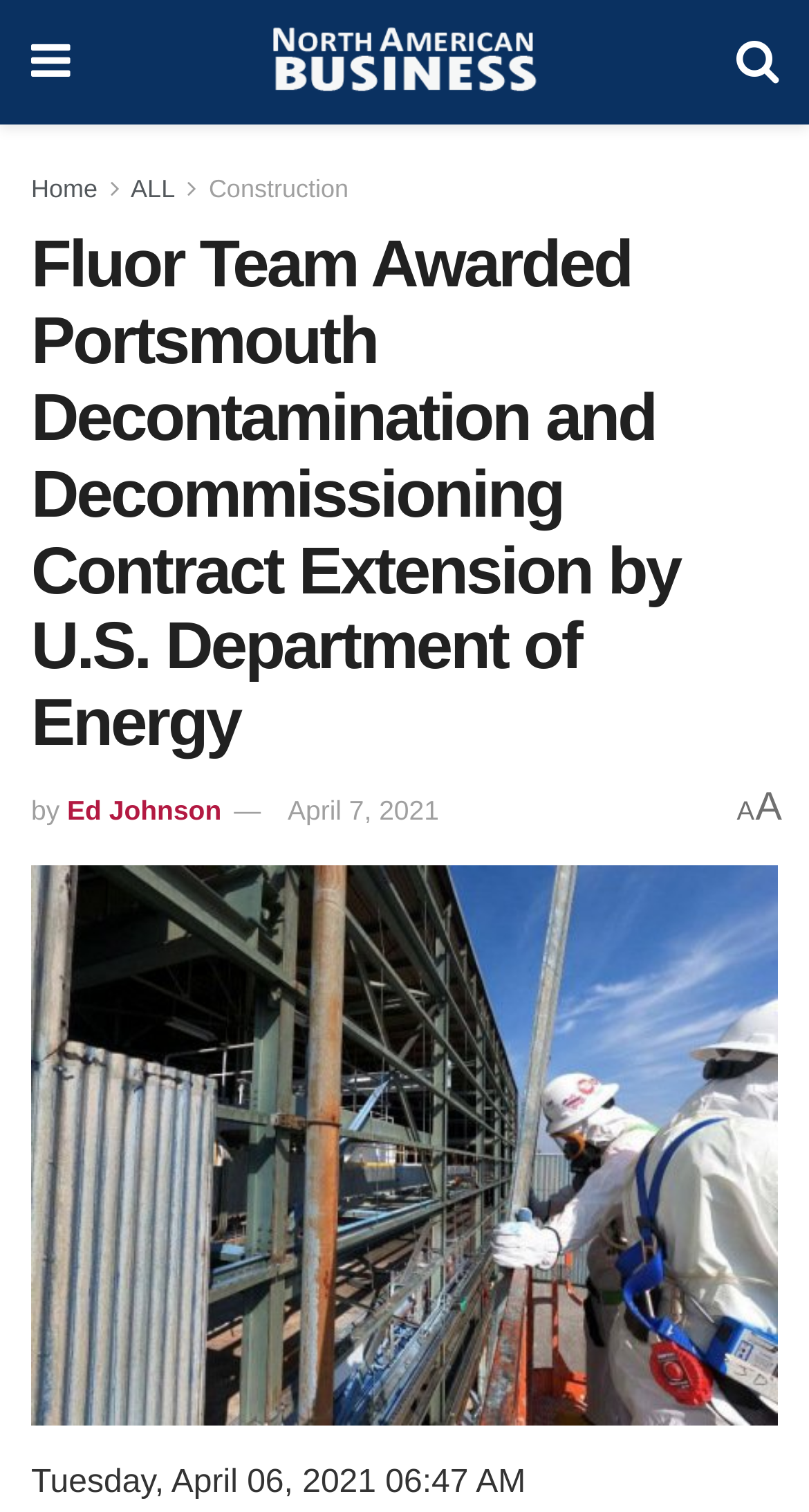Who is the author of the article?
Provide a one-word or short-phrase answer based on the image.

Ed Johnson